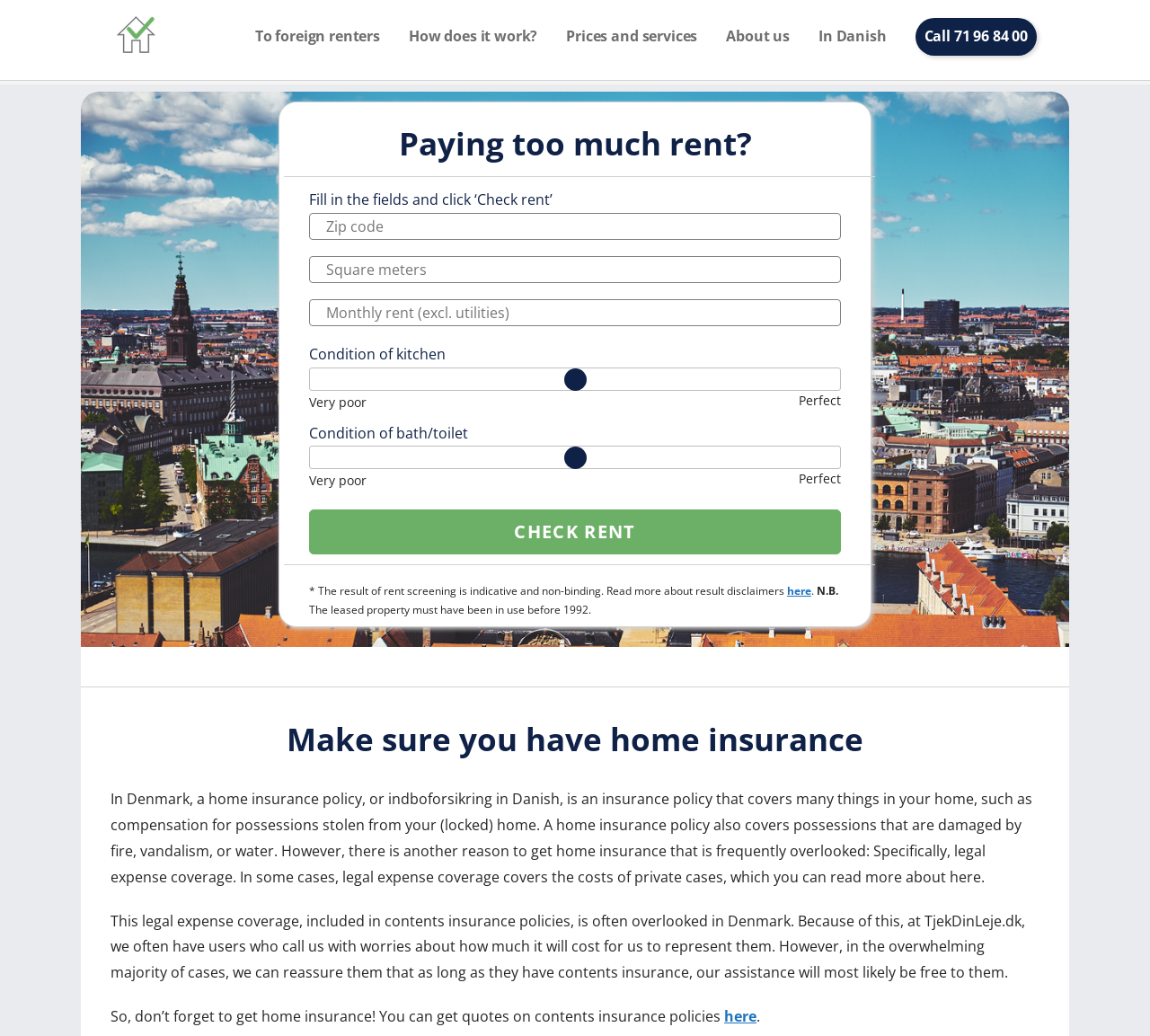Use one word or a short phrase to answer the question provided: 
What is the purpose of this website?

Check rent fairness